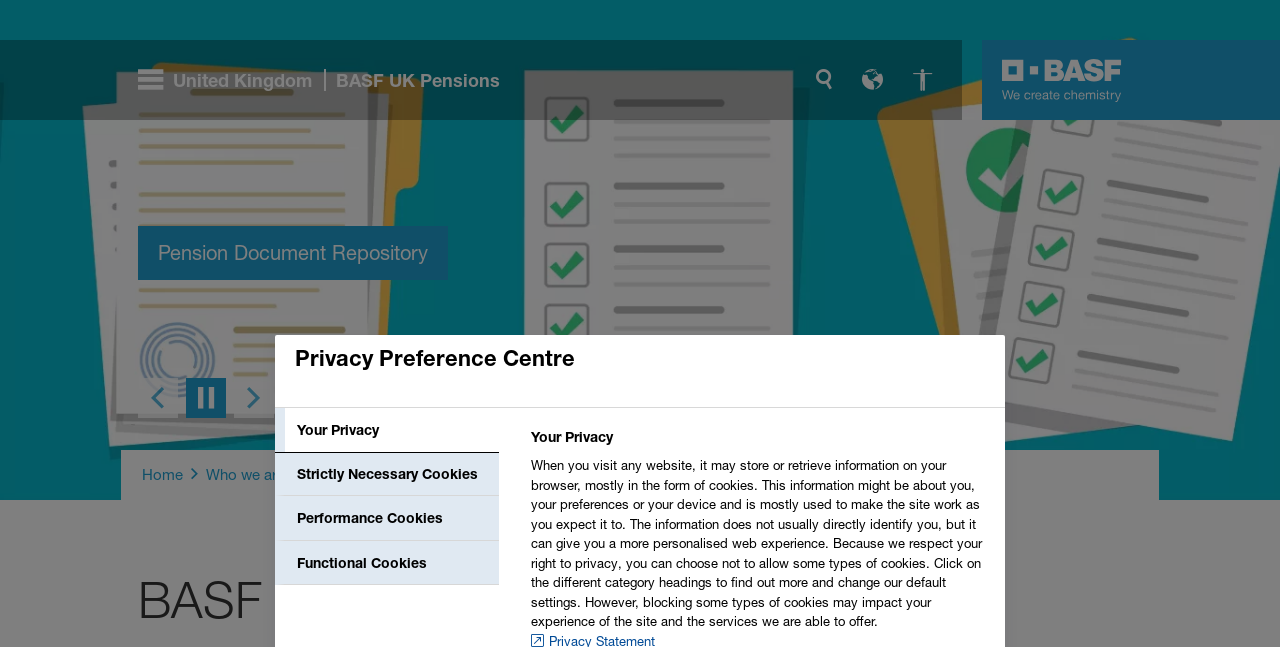Pinpoint the bounding box coordinates of the clickable area necessary to execute the following instruction: "Open the menu". The coordinates should be given as four float numbers between 0 and 1, namely [left, top, right, bottom].

[0.108, 0.106, 0.39, 0.141]